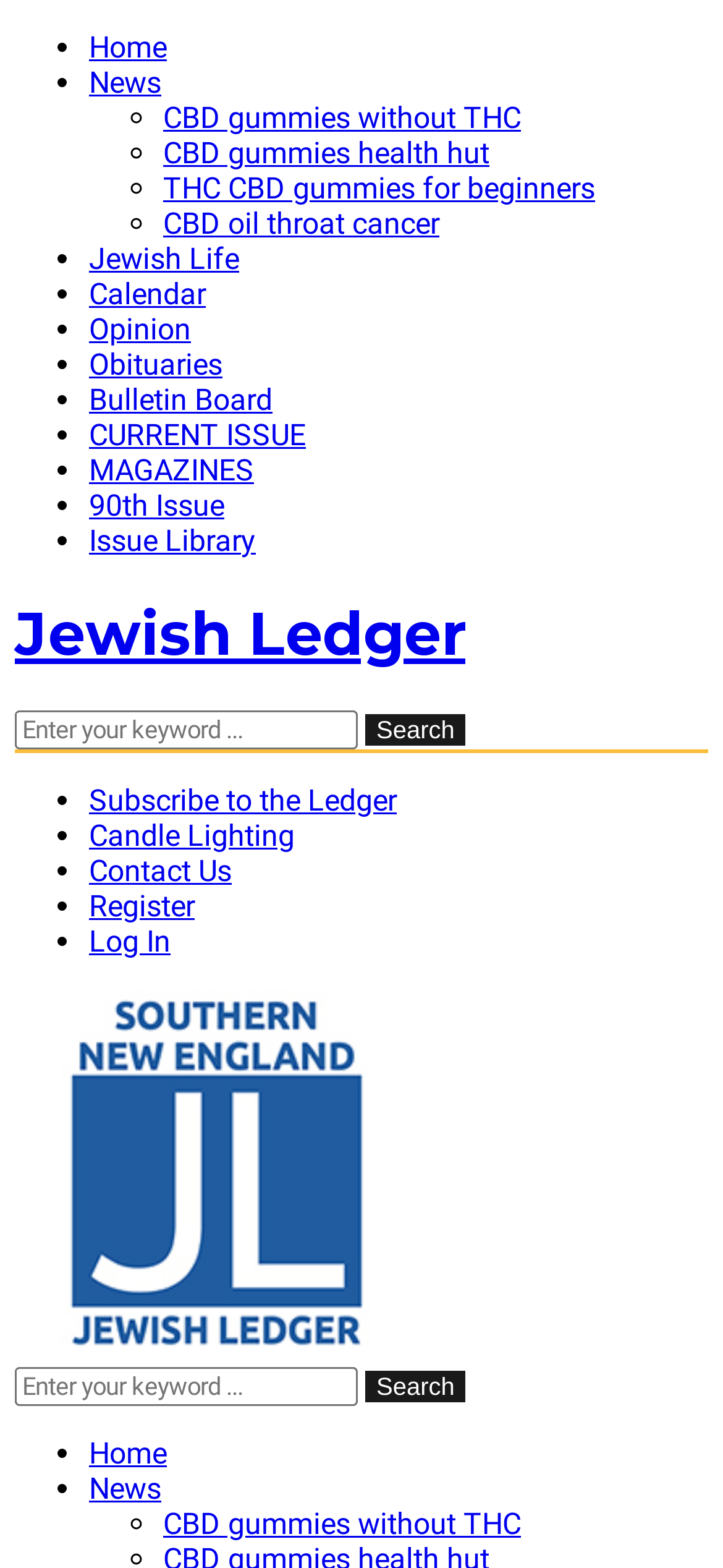Please indicate the bounding box coordinates for the clickable area to complete the following task: "Subscribe to the Ledger". The coordinates should be specified as four float numbers between 0 and 1, i.e., [left, top, right, bottom].

[0.123, 0.499, 0.549, 0.522]